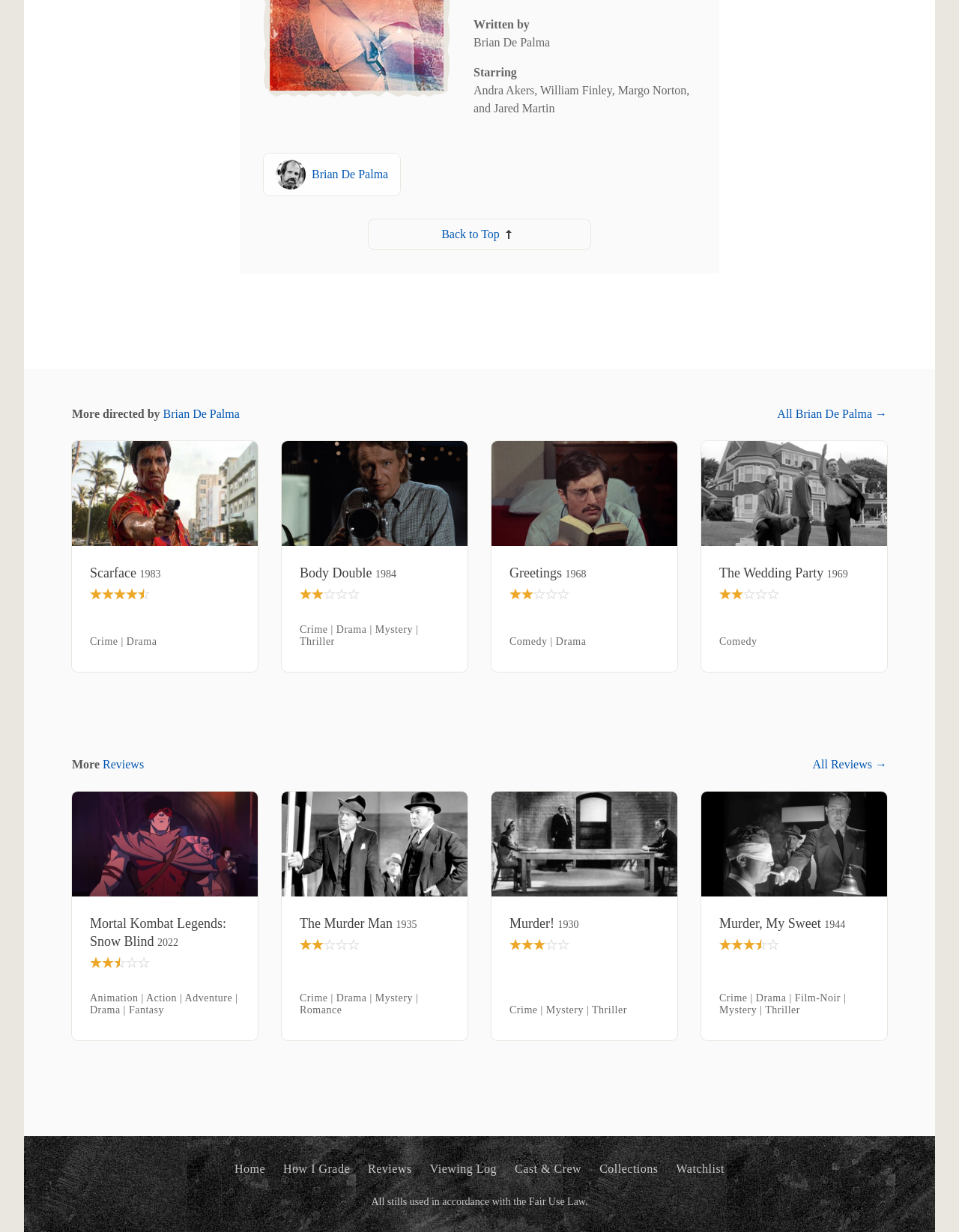Please give a concise answer to this question using a single word or phrase: 
What is the name of the director mentioned on the webpage?

Brian De Palma